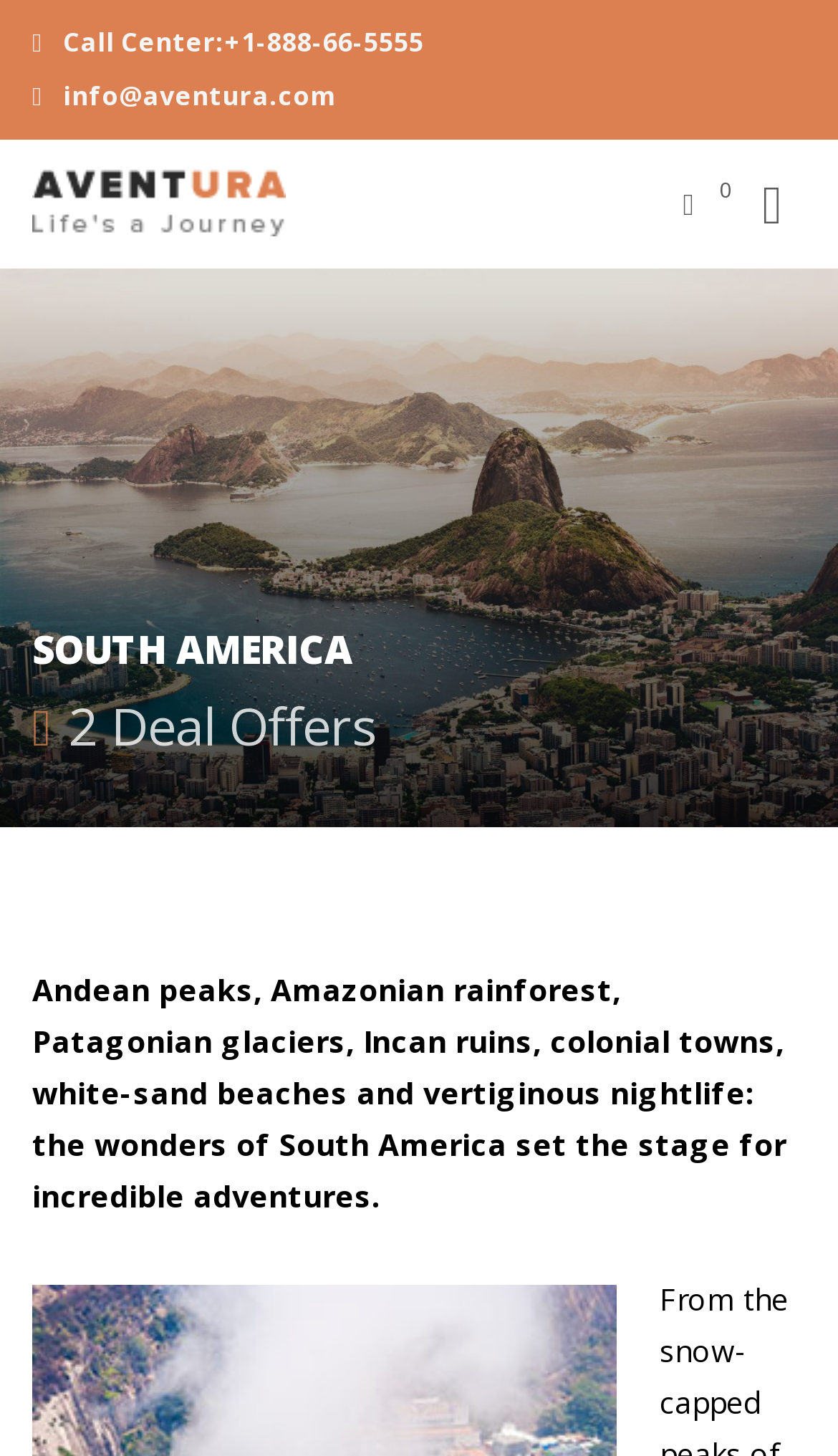Provide the bounding box for the UI element matching this description: "parent_node: 0".

[0.882, 0.096, 0.962, 0.184]